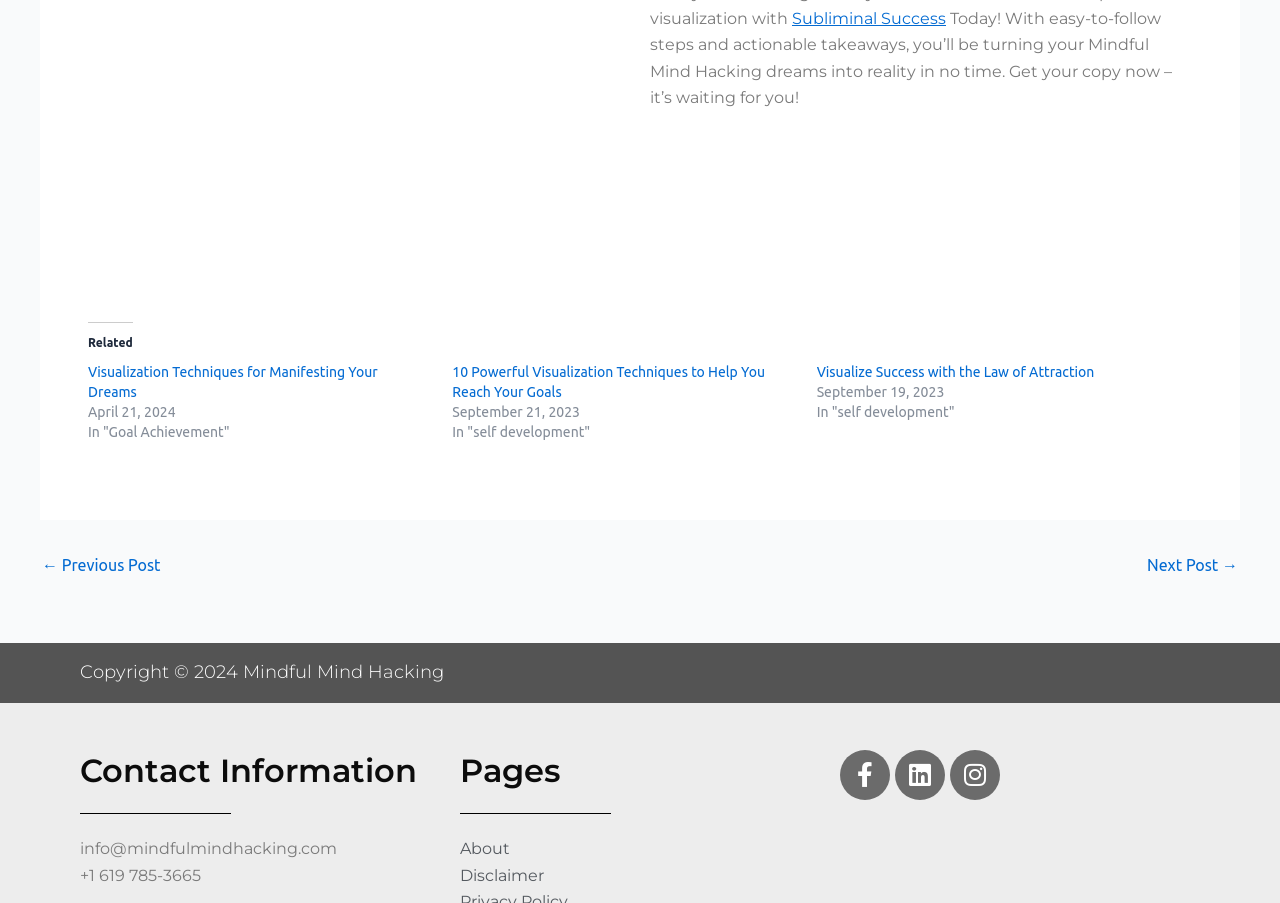What is the copyright year?
Kindly give a detailed and elaborate answer to the question.

The webpage has a section labeled 'Copyright' which mentions the year as 2024, indicating that it is the copyright year.